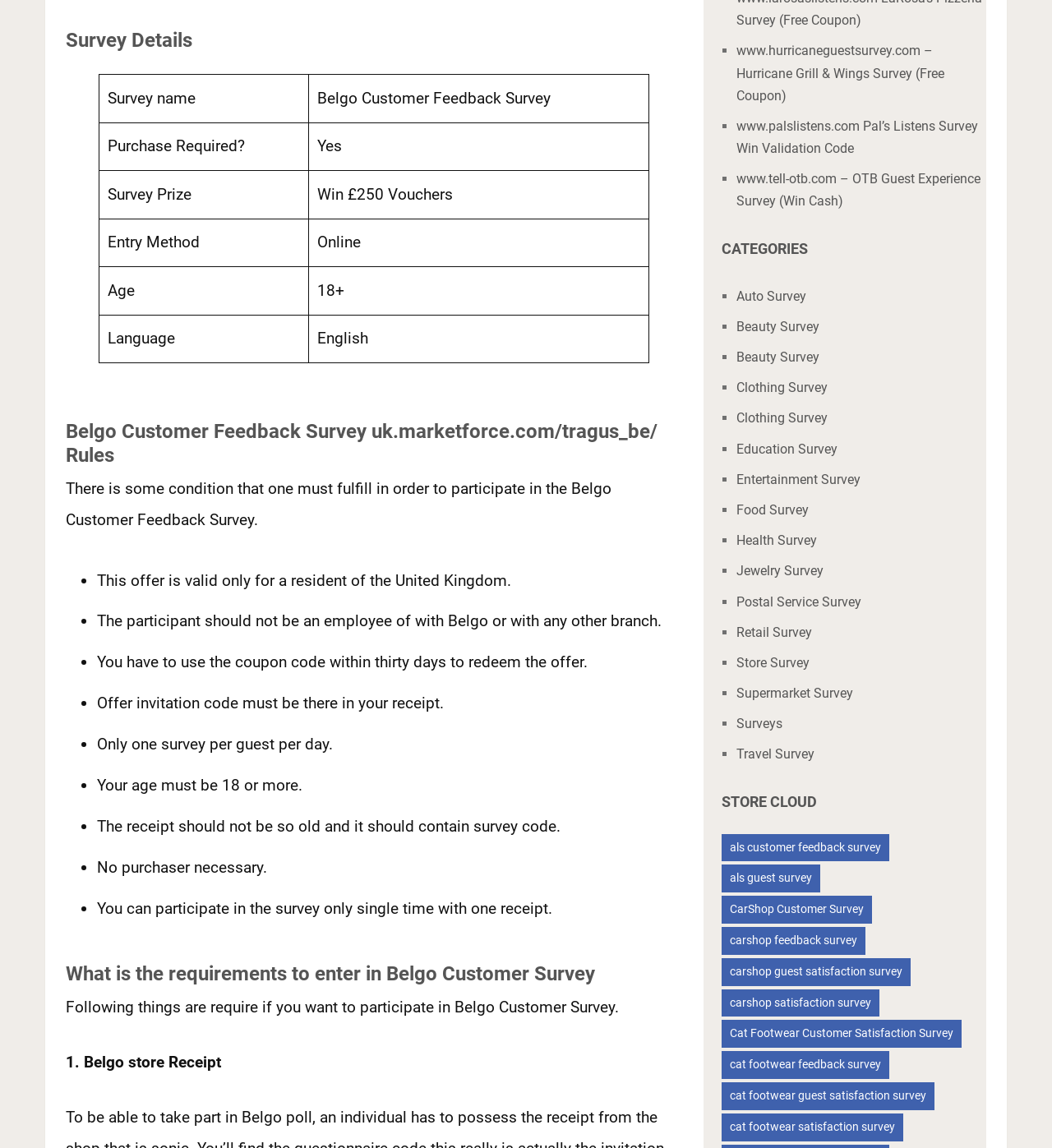Locate the bounding box of the user interface element based on this description: "carshop satisfaction survey".

[0.686, 0.862, 0.836, 0.886]